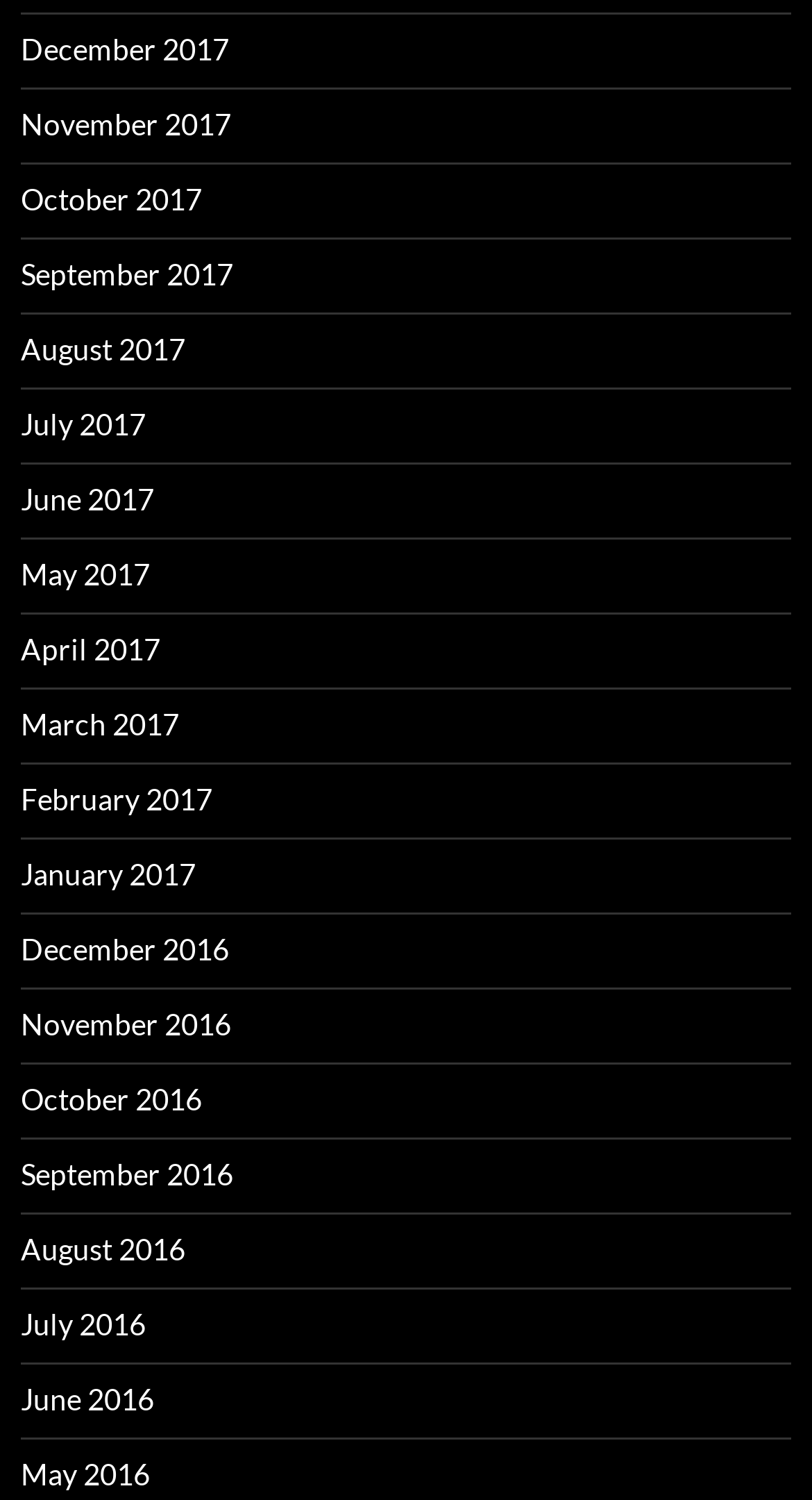Locate the bounding box coordinates of the clickable area needed to fulfill the instruction: "view August 2017".

[0.026, 0.221, 0.228, 0.245]